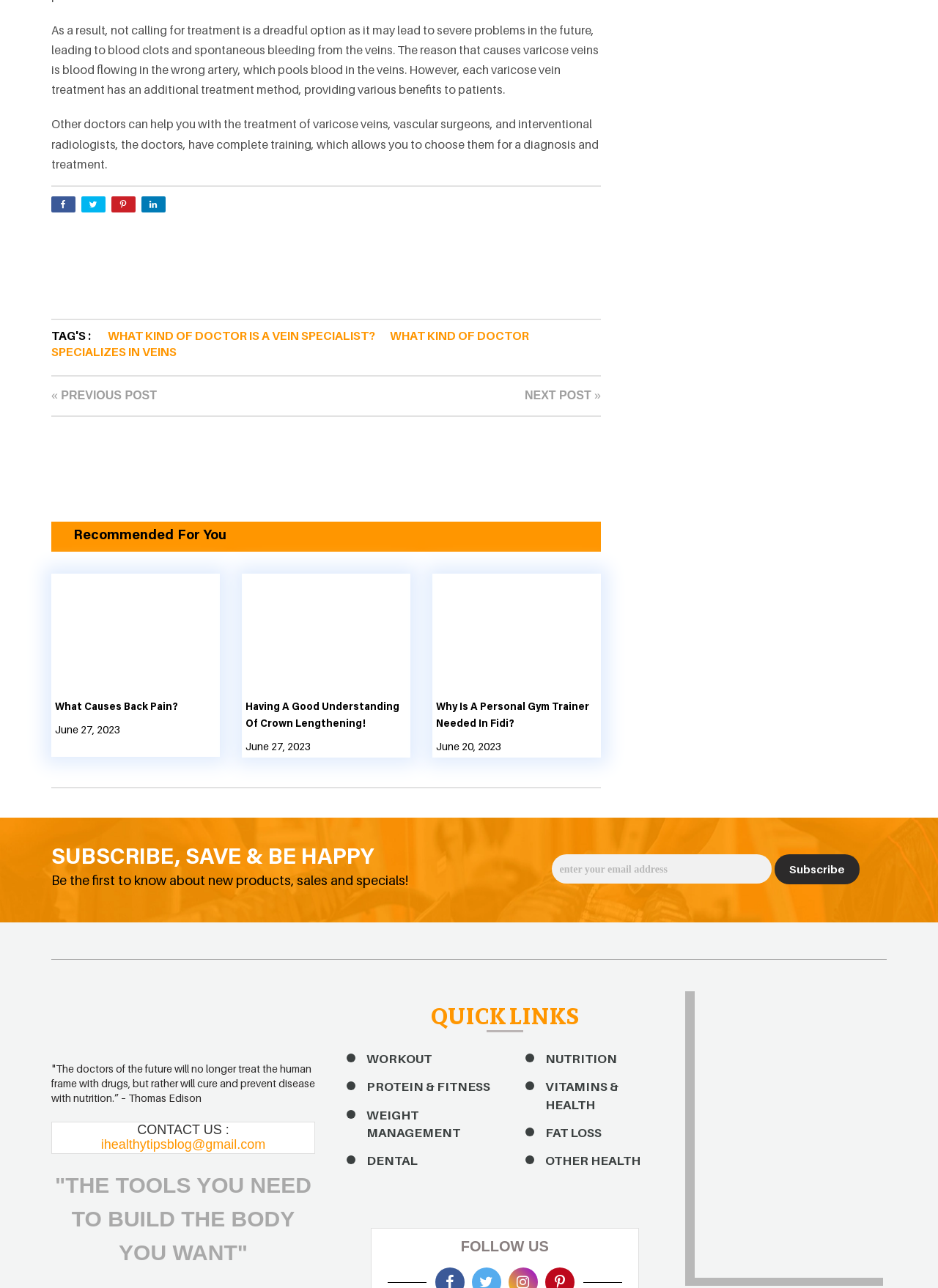Please answer the following question as detailed as possible based on the image: 
What is the topic of the first article?

The first article on the webpage is about varicose veins, which is evident from the static text 'As a result, not calling for treatment is a dreadful option as it may lead to severe problems in the future, leading to blood clots and spontaneous bleeding from the veins.'